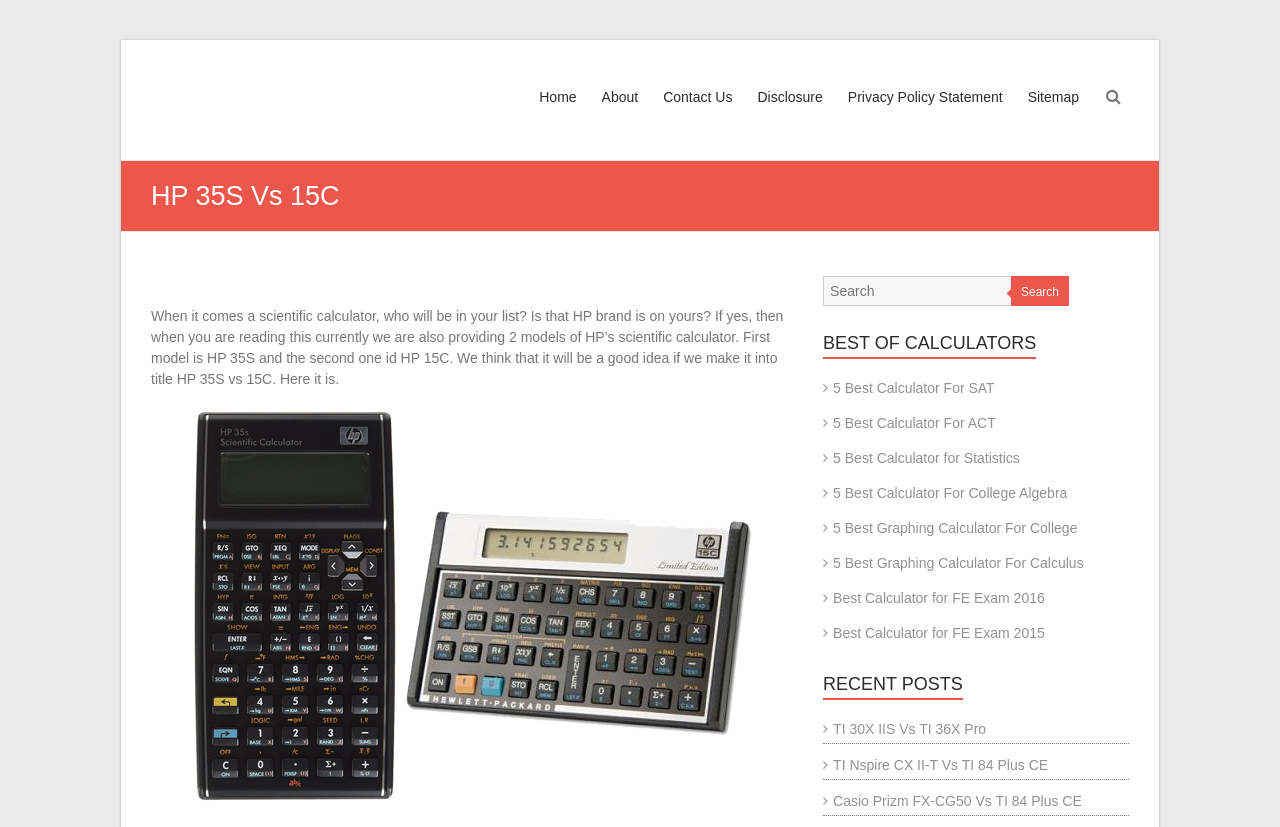Show the bounding box coordinates for the HTML element as described: "Search".

[0.79, 0.334, 0.835, 0.37]